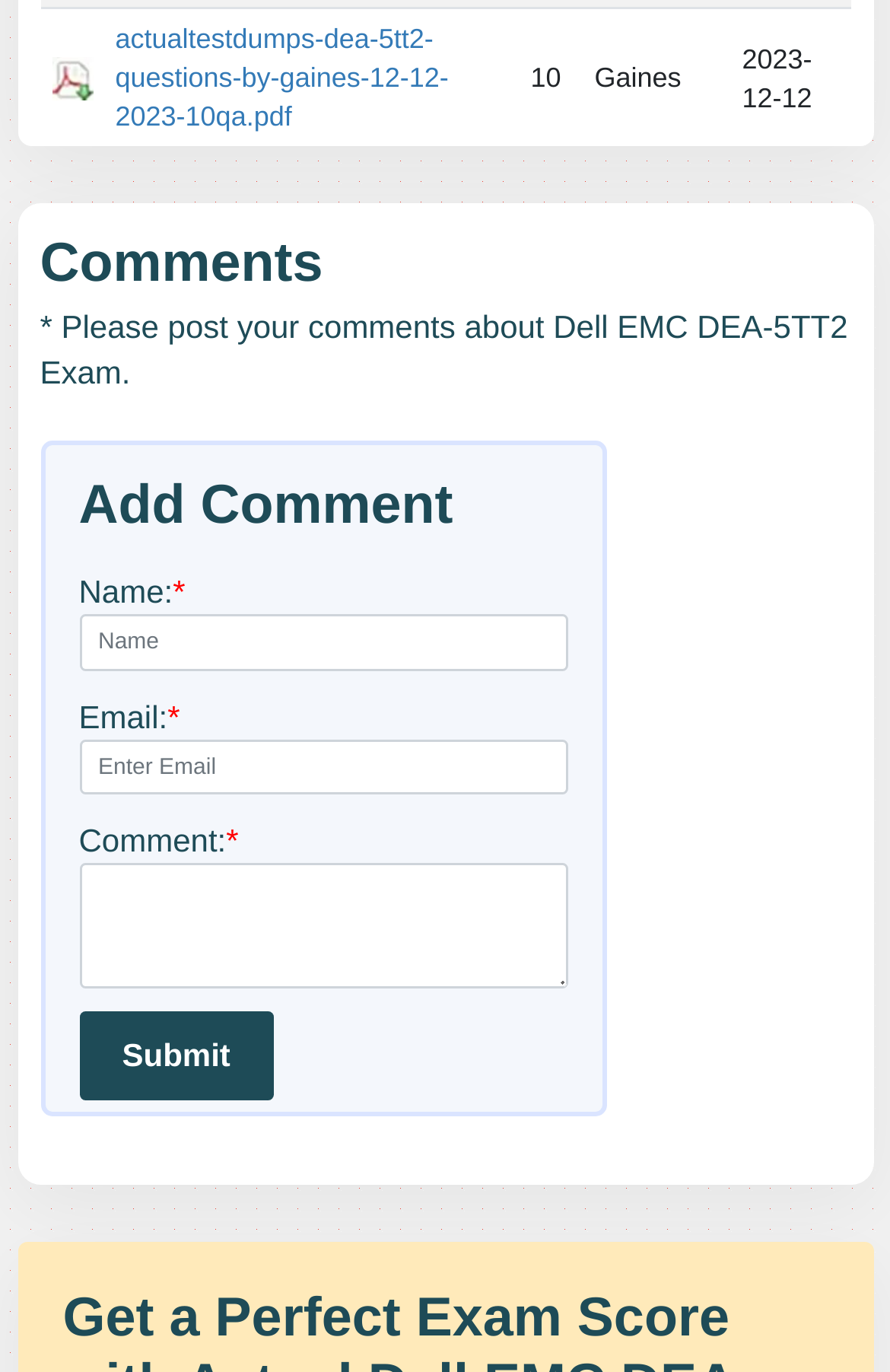Answer with a single word or phrase: 
What is the purpose of the textbox with the label 'Comment:'?

To enter a comment